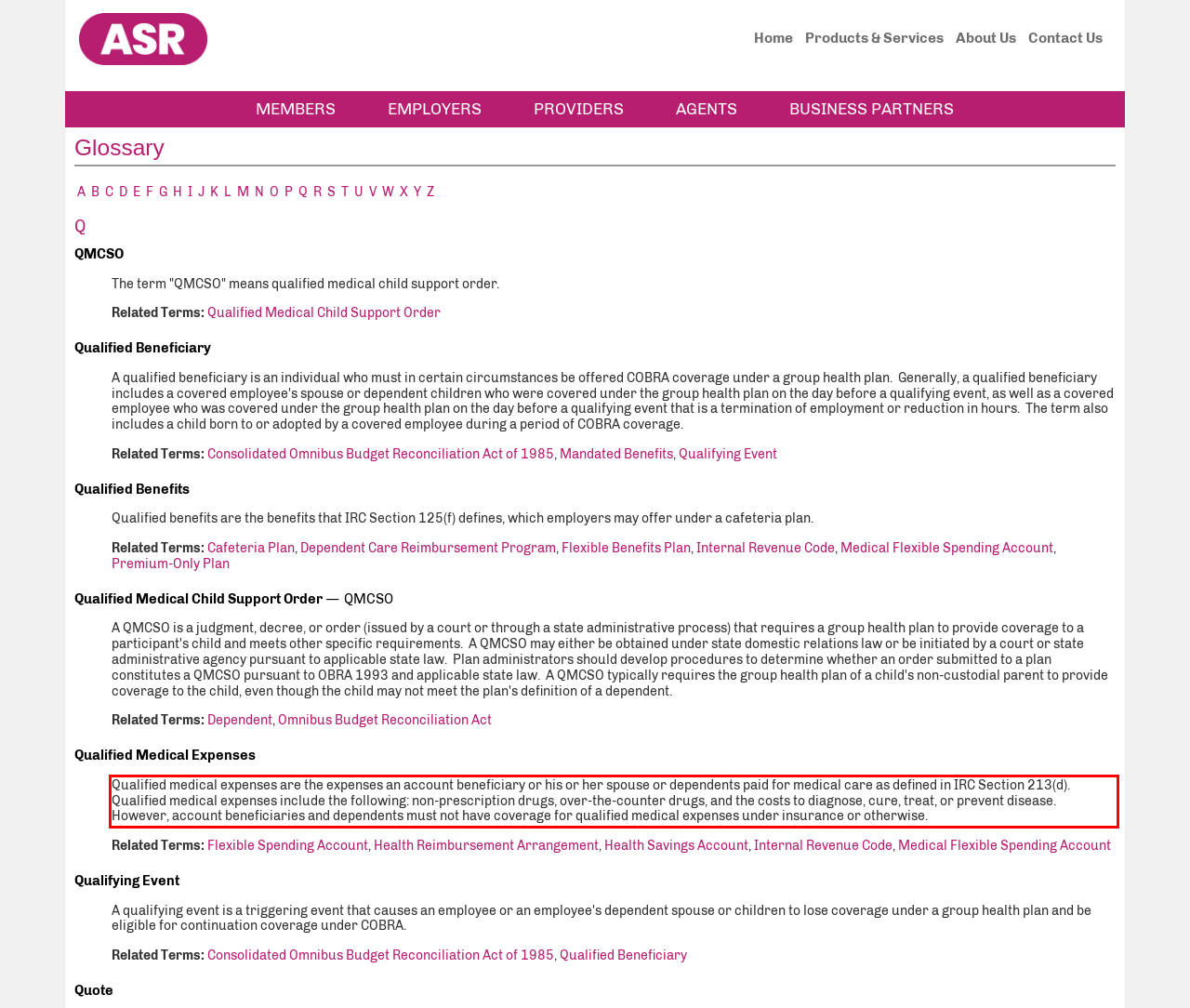Please examine the webpage screenshot and extract the text within the red bounding box using OCR.

Qualified medical expenses are the expenses an account beneficiary or his or her spouse or dependents paid for medical care as defined in IRC Section 213(d). Qualified medical expenses include the following: non-prescription drugs, over-the-counter drugs, and the costs to diagnose, cure, treat, or prevent disease. However, account beneficiaries and dependents must not have coverage for qualified medical expenses under insurance or otherwise.